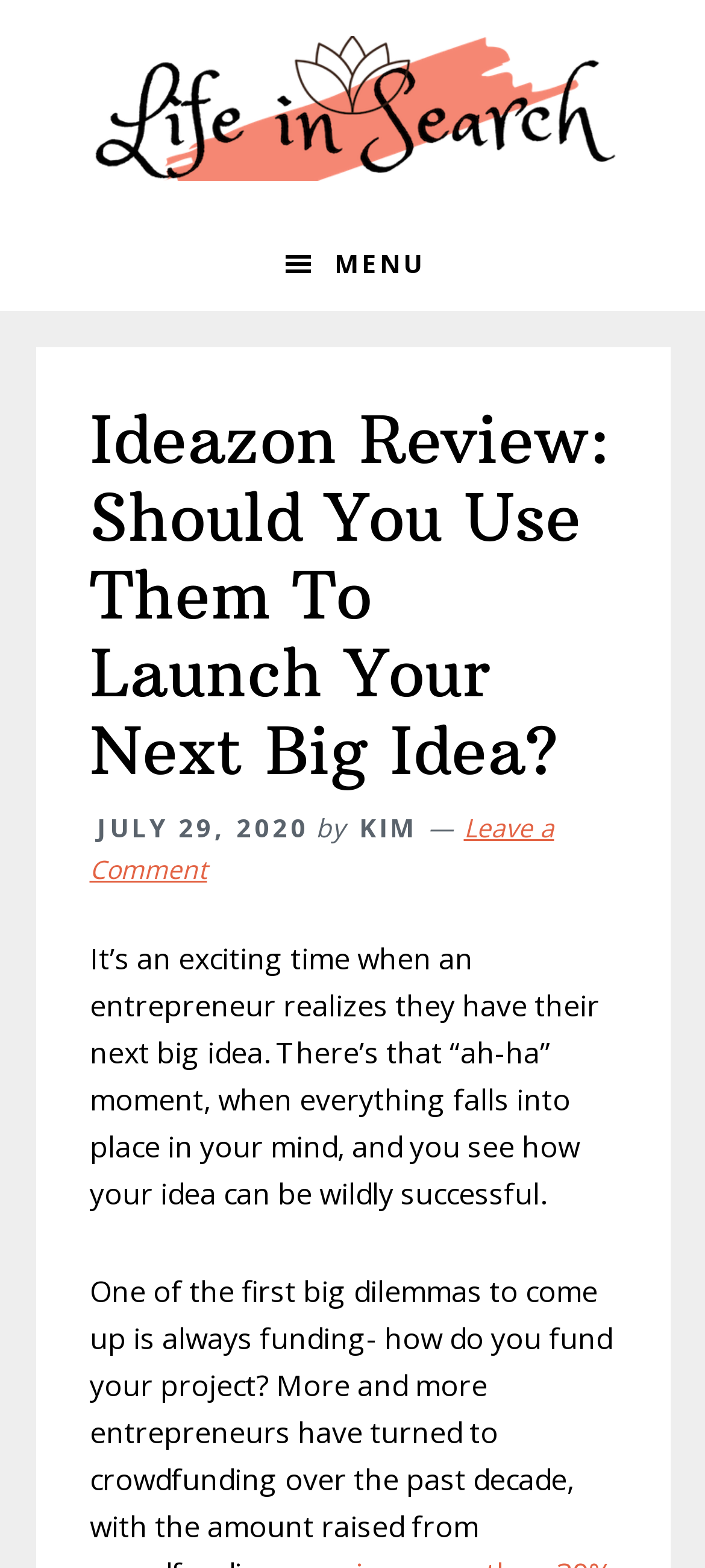Locate the primary headline on the webpage and provide its text.

Ideazon Review: Should You Use Them To Launch Your Next Big Idea?